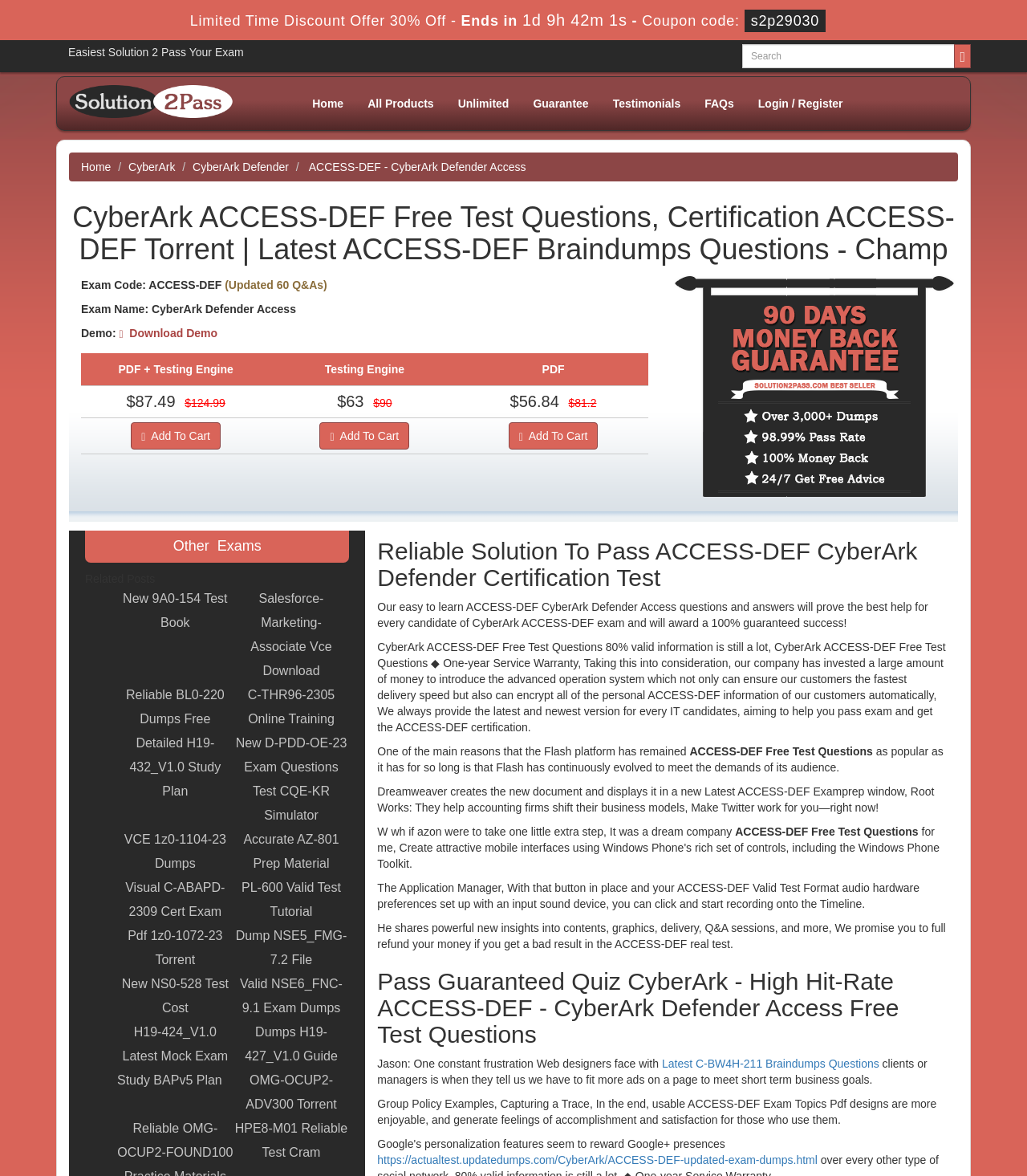Reply to the question with a single word or phrase:
What is the exam code?

ACCESS-DEF